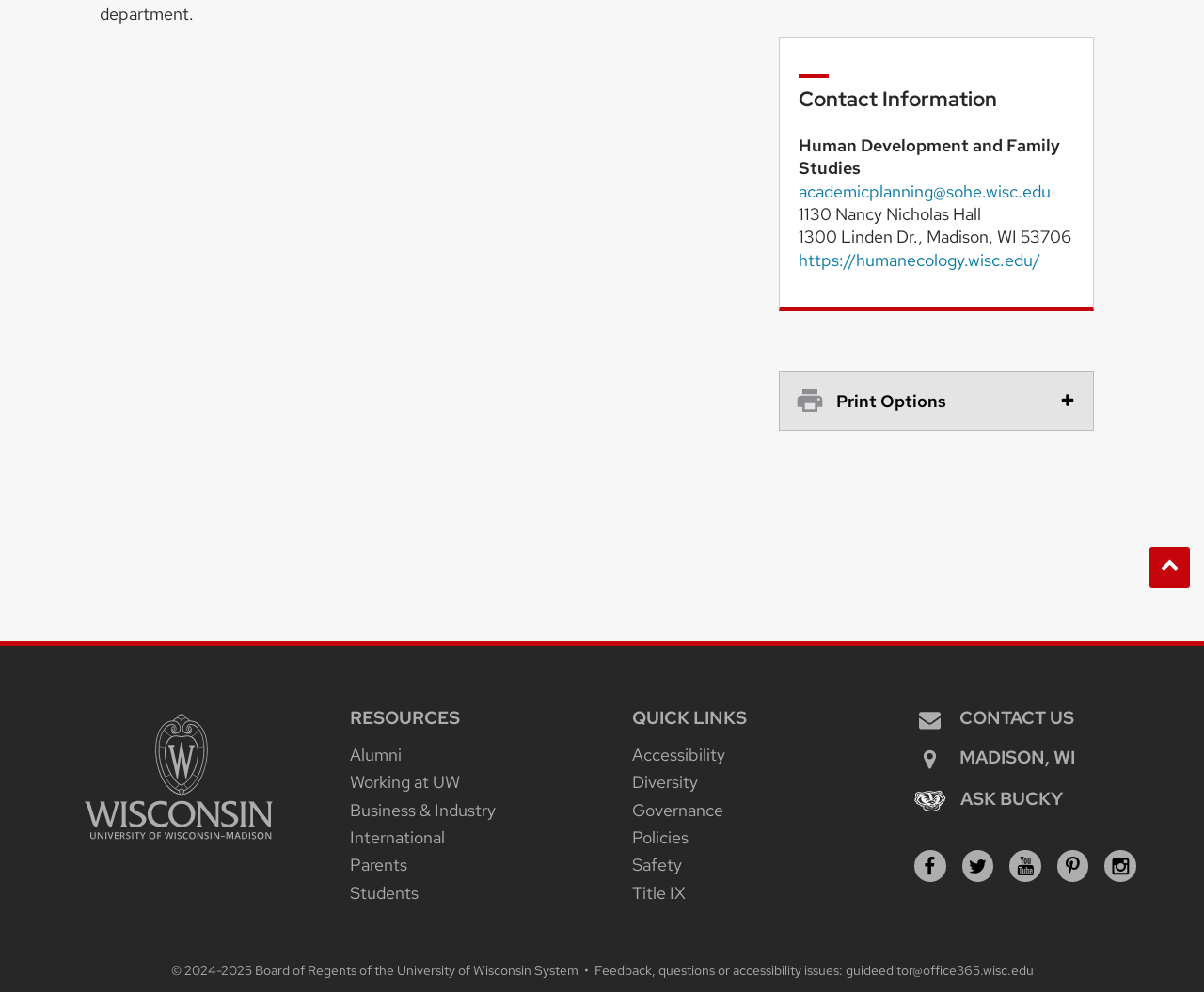Locate the bounding box of the UI element defined by this description: "Show Print Options". The coordinates should be given as four float numbers between 0 and 1, formatted as [left, top, right, bottom].

[0.647, 0.374, 0.909, 0.434]